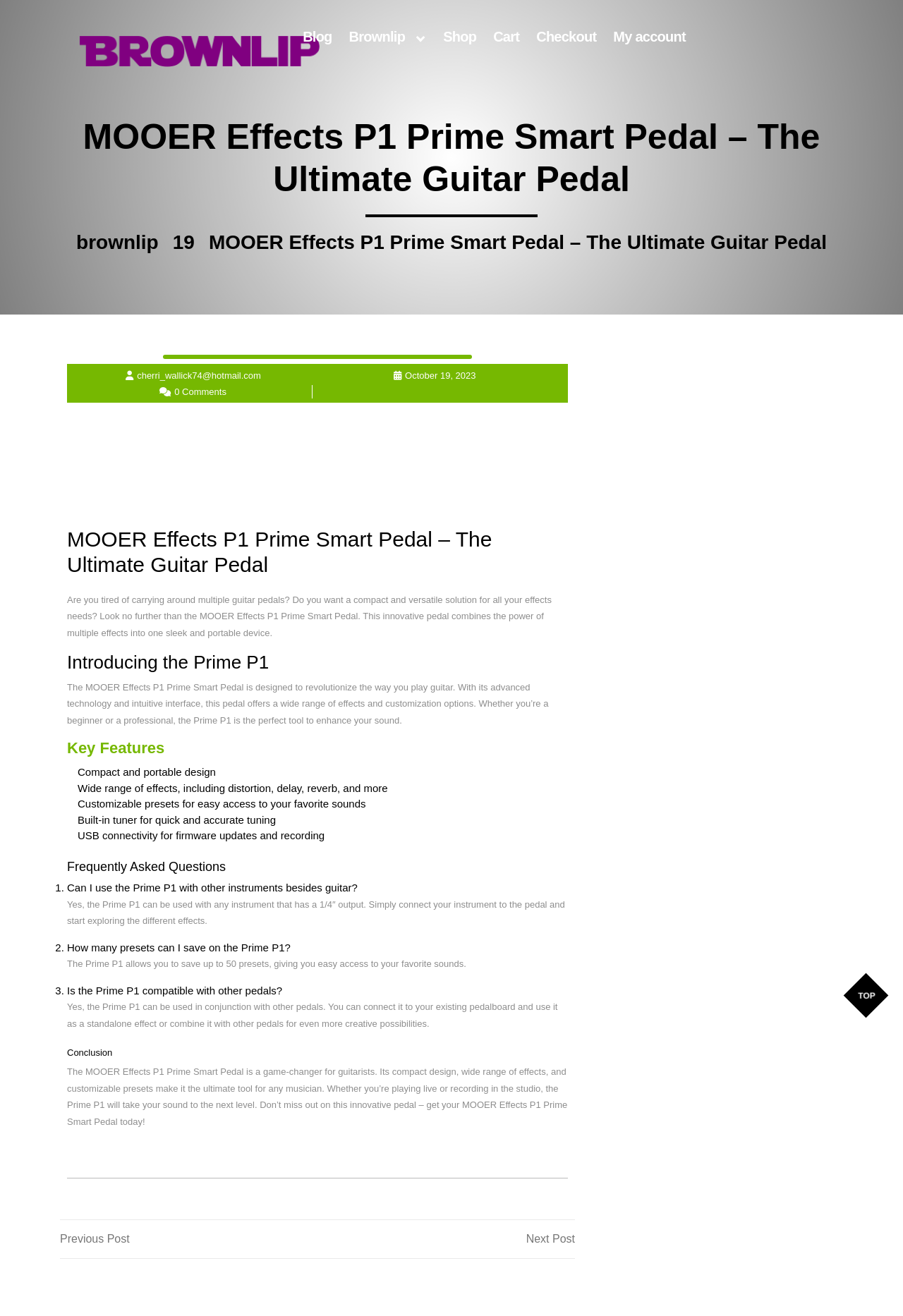Using the provided description Brownlip, find the bounding box coordinates for the UI element. Provide the coordinates in (top-left x, top-left y, bottom-right x, bottom-right y) format, ensuring all values are between 0 and 1.

[0.386, 0.021, 0.472, 0.034]